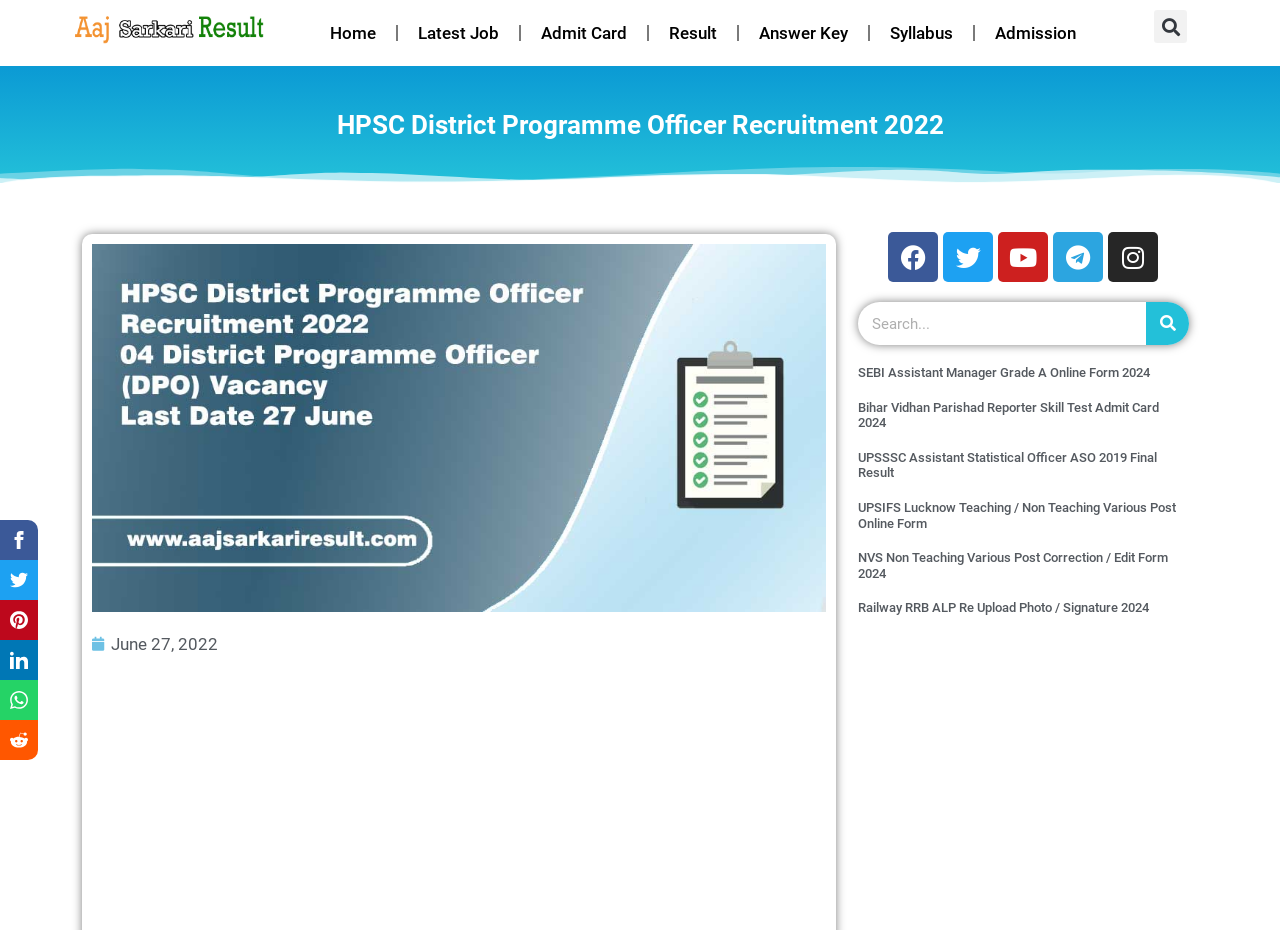Answer this question in one word or a short phrase: What type of jobs are listed on this webpage?

Government jobs